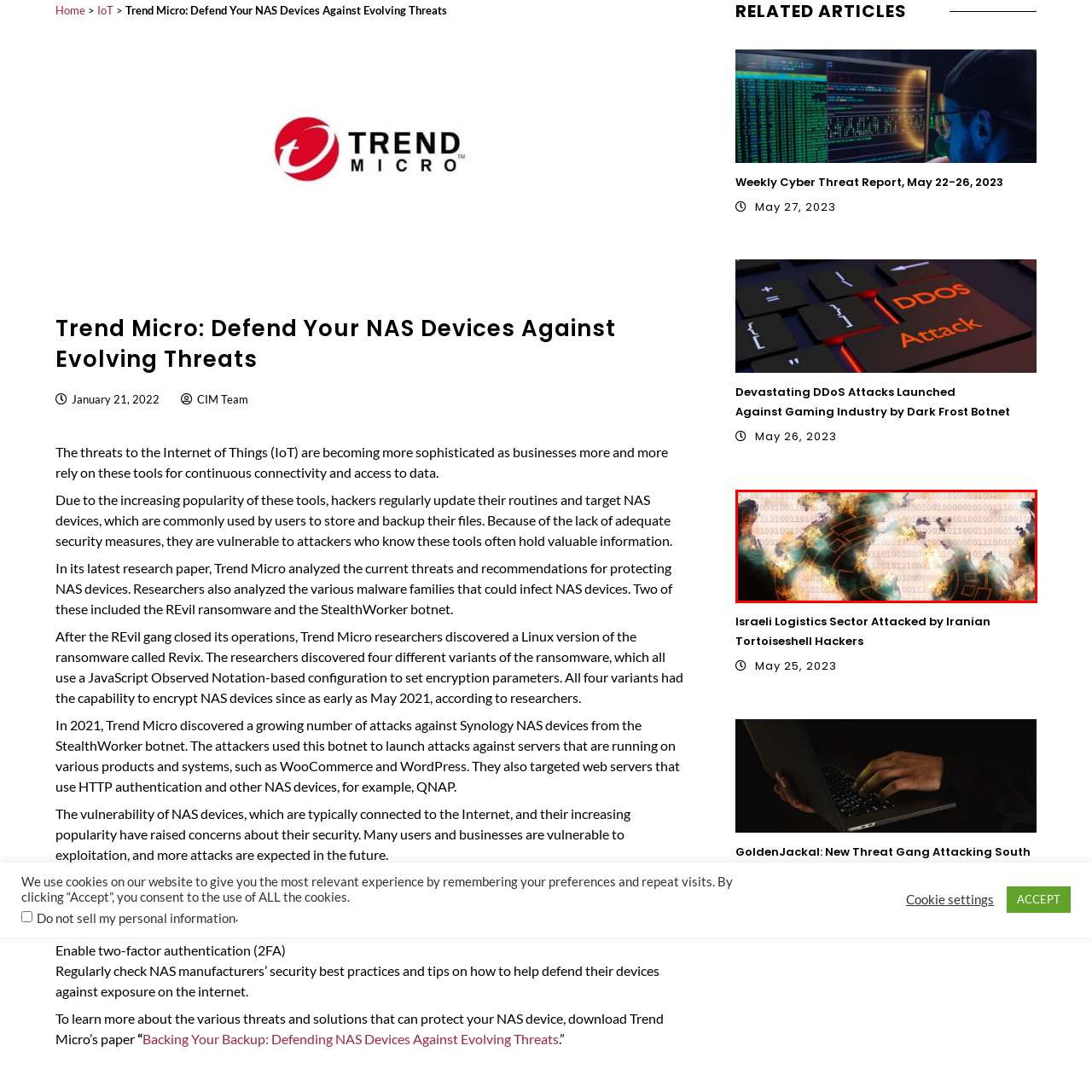Provide a comprehensive description of the image highlighted by the red bounding box.

The image presents a visually striking representation of global connectivity intertwined with digital elements. It features an abstract world map that appears to be enveloped in swirling clouds of fiery hues, symbolizing the dynamic and often chaotic nature of the cybersecurity landscape. In the background, a grid of binary code underscores the theme of technology and data, emphasizing the importance of information security in an interconnected world. This imagery aligns with the overarching topic of the article, which explores recent cyber threats, including attacks on critical sectors, highlighting the pressing need for enhanced security measures in our increasingly digital environment.